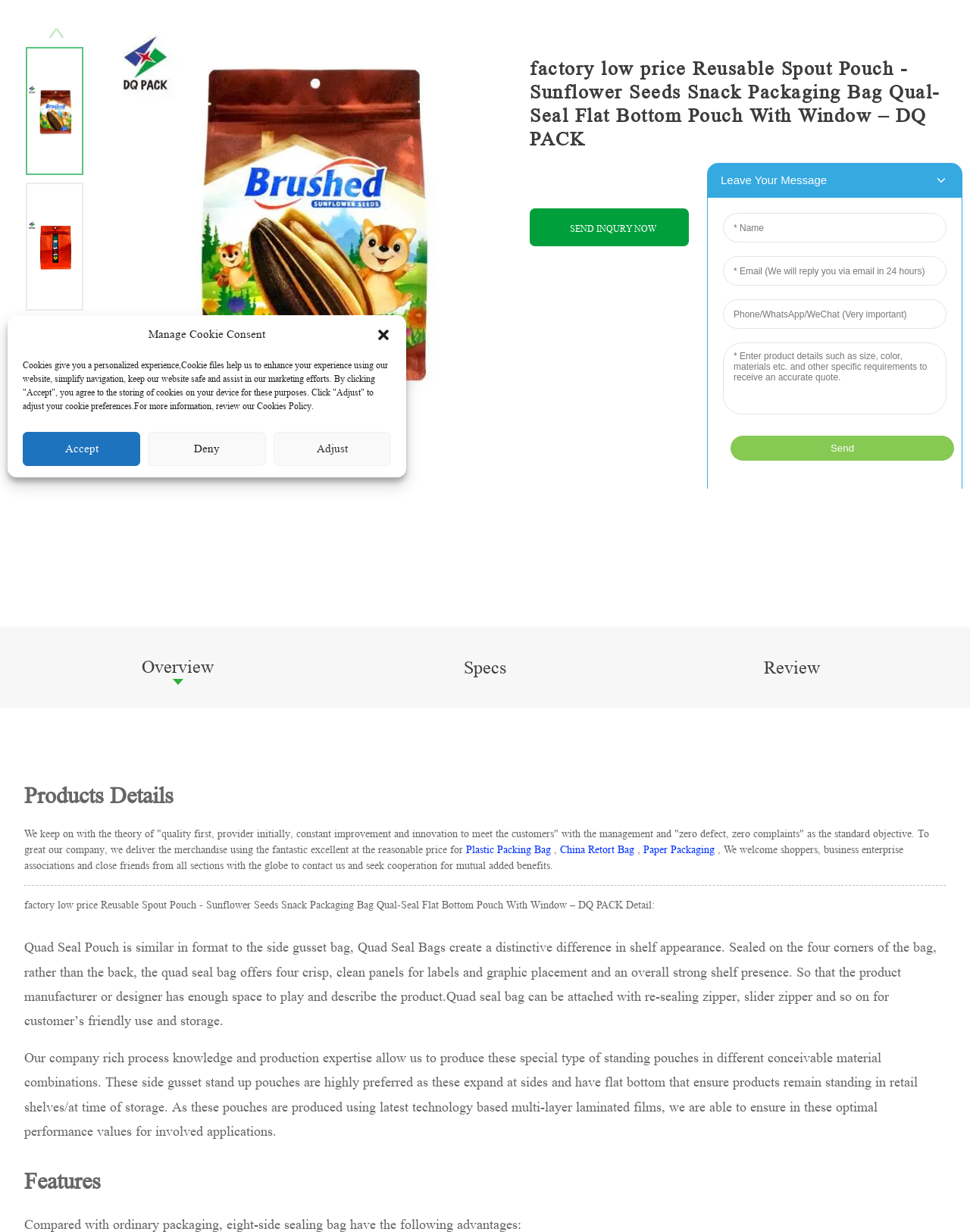Return the bounding box coordinates of the UI element that corresponds to this description: "China Retort Bag". The coordinates must be given as four float numbers in the range of 0 and 1, [left, top, right, bottom].

[0.577, 0.685, 0.654, 0.695]